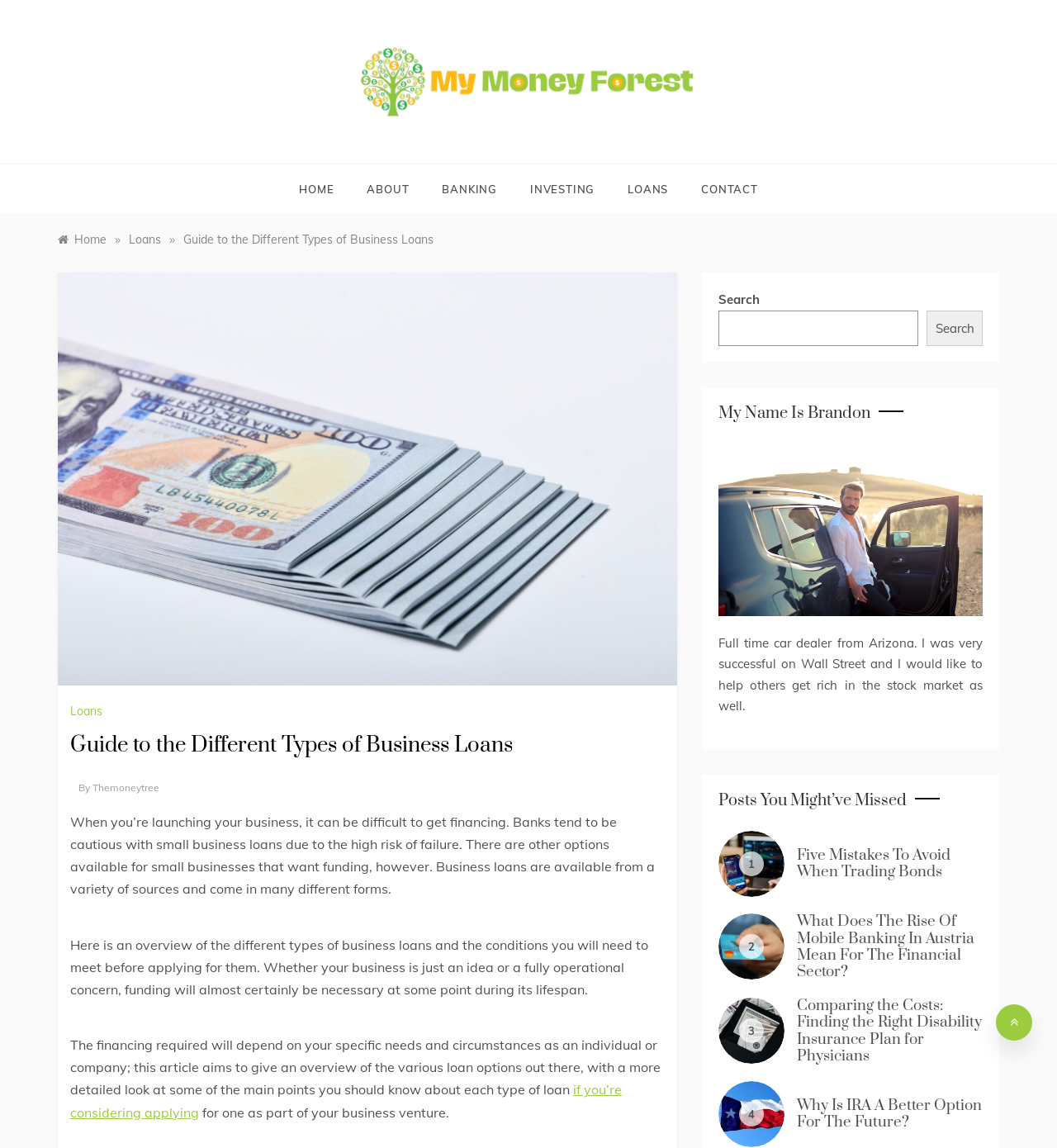Who is the author of the article?
We need a detailed and exhaustive answer to the question. Please elaborate.

The author of the article is mentioned as 'Themoneytree' in the text 'By Themoneytree' below the heading 'Guide to the Different Types of Business Loans'.